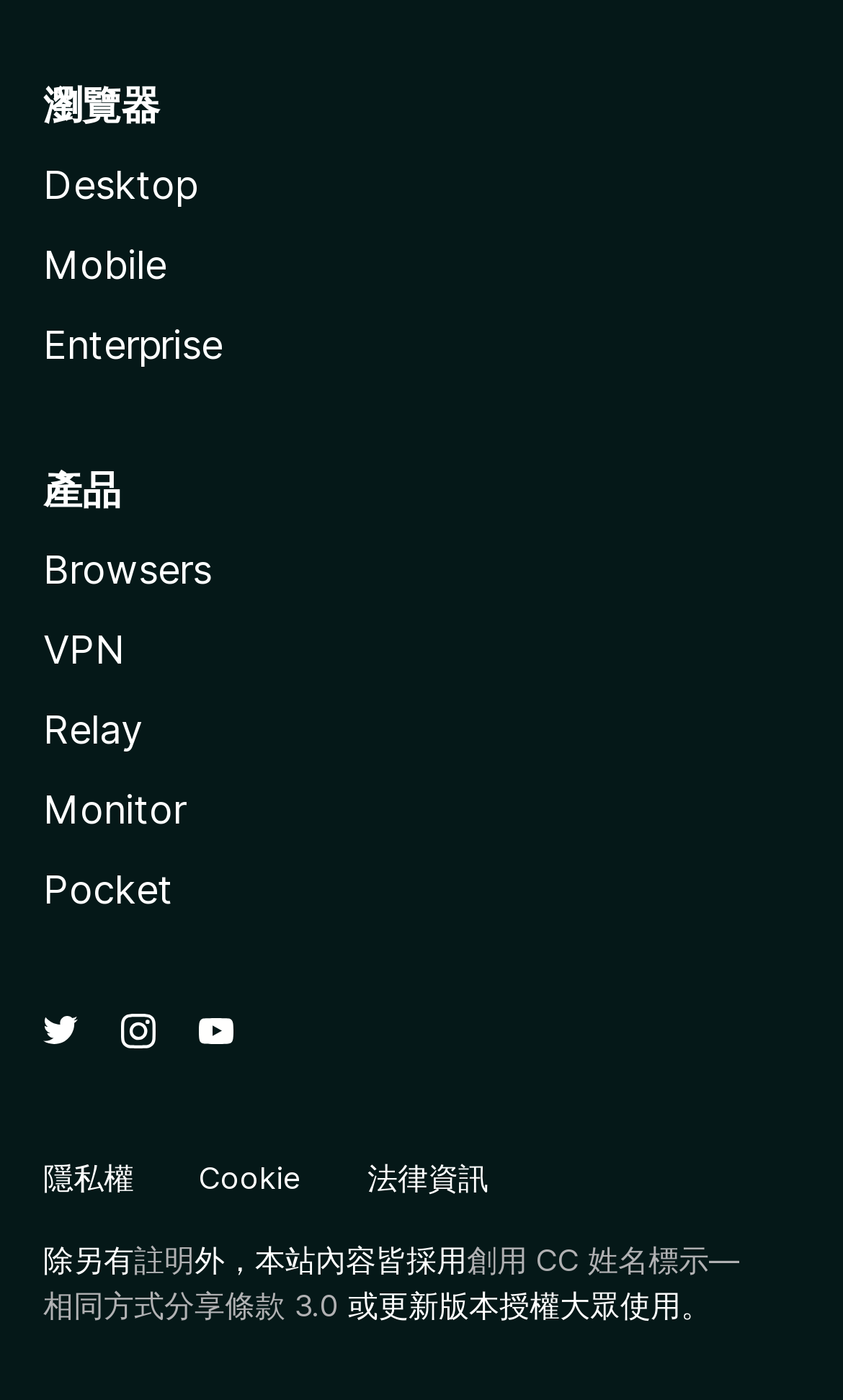Give the bounding box coordinates for the element described by: "Desktop".

[0.051, 0.115, 0.233, 0.148]